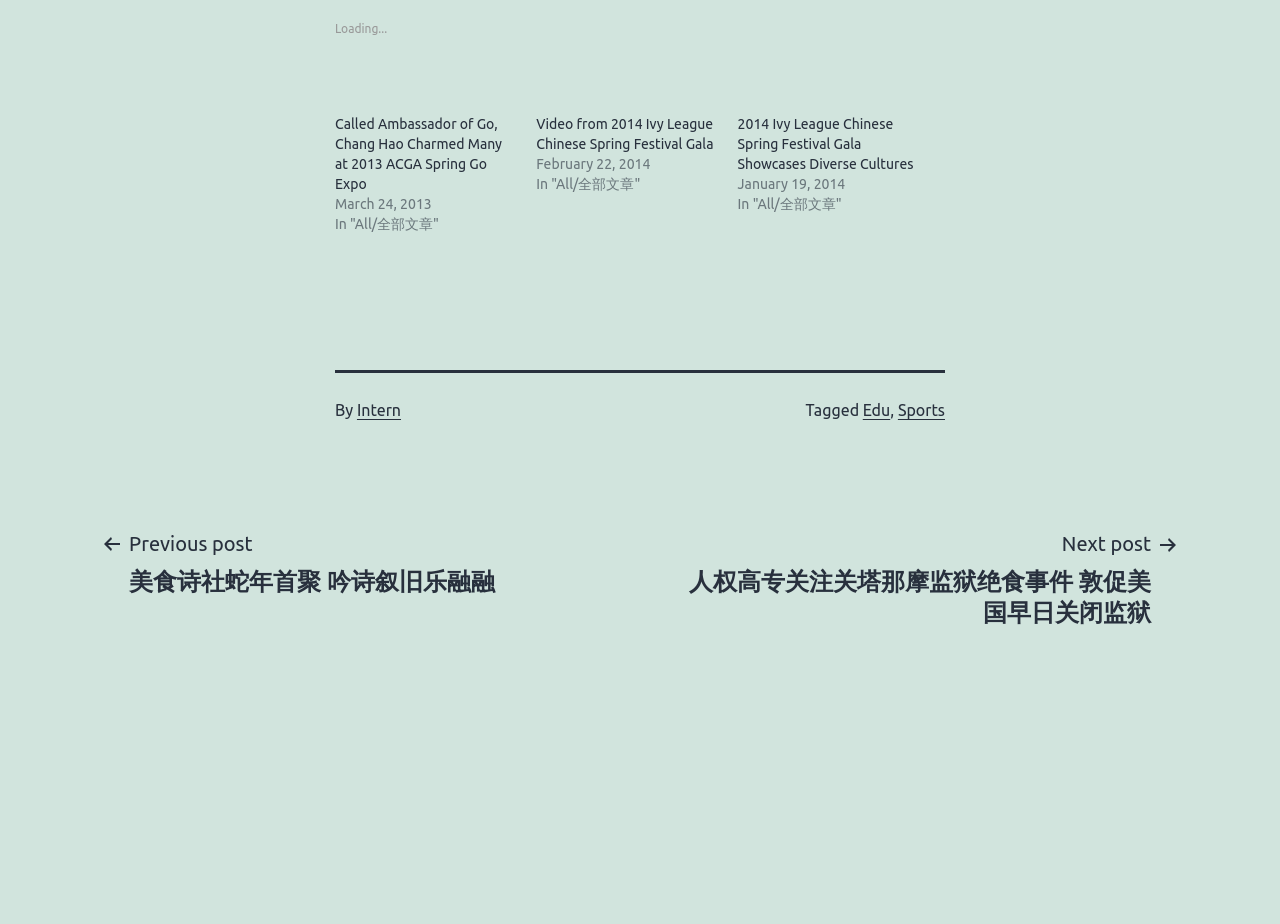Provide the bounding box coordinates for the area that should be clicked to complete the instruction: "Watch the video from 2014 Ivy League Chinese Spring Festival Gala".

[0.419, 0.125, 0.557, 0.164]